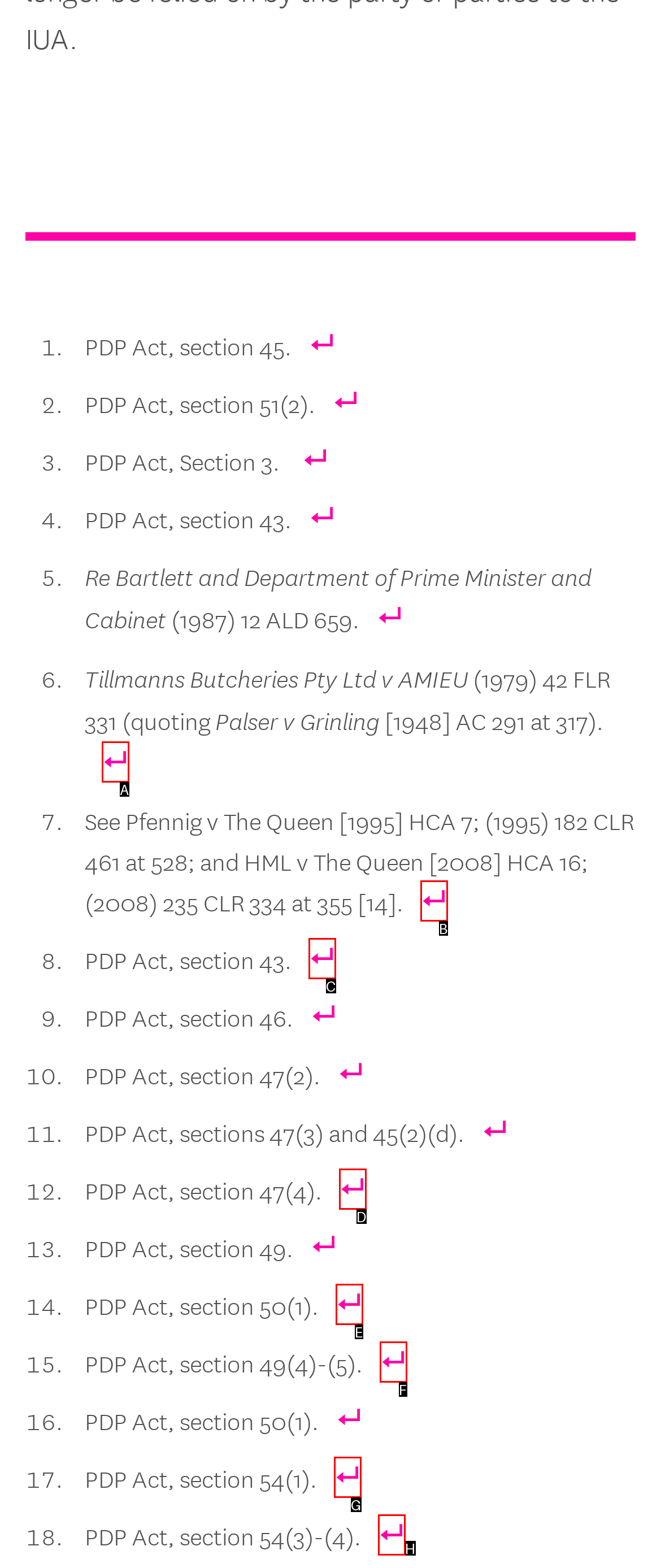Choose the option that matches the following description: parent_node: PDP Act, section 43.
Reply with the letter of the selected option directly.

C